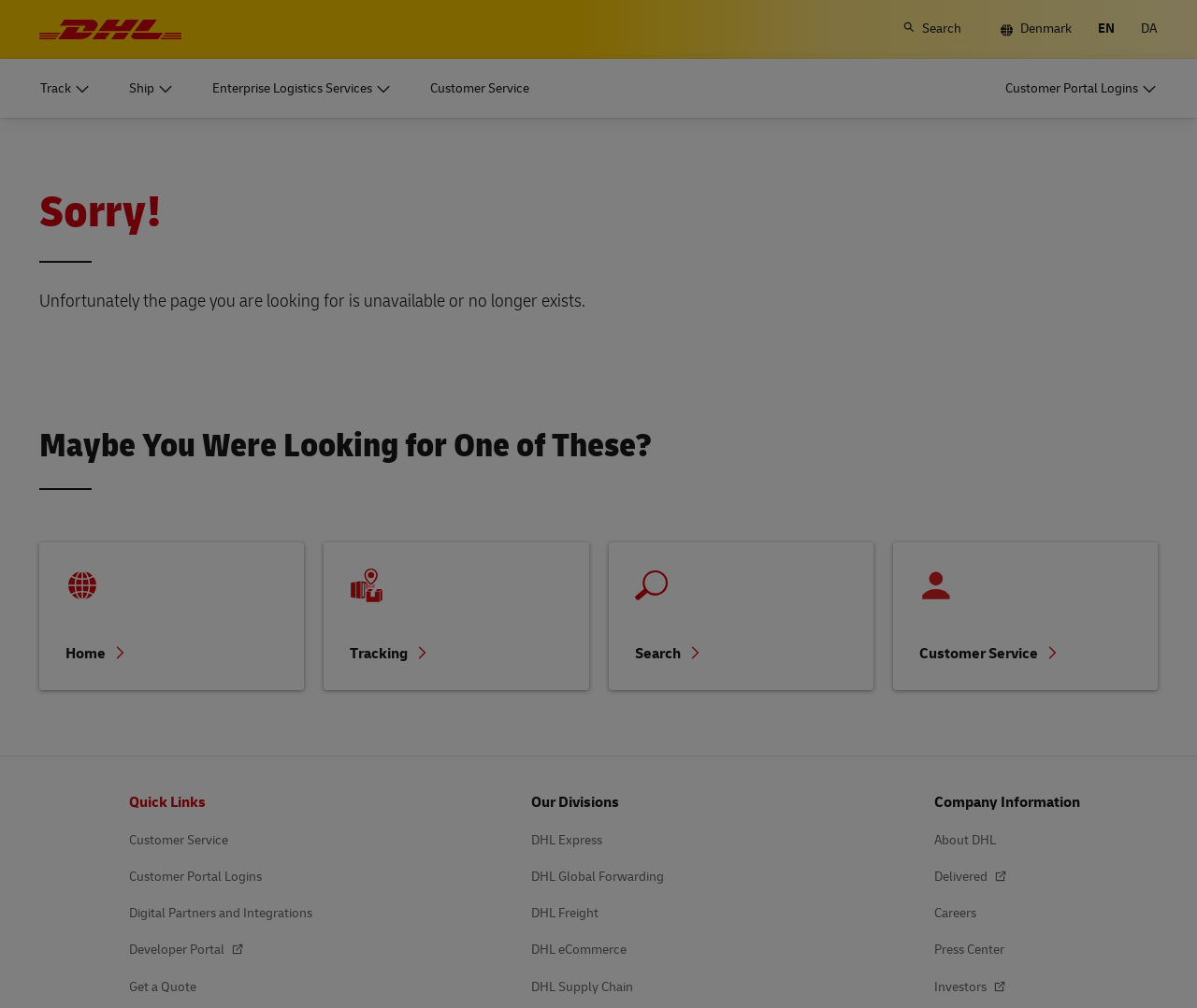How many links are there in the footer?
Your answer should be a single word or phrase derived from the screenshot.

12